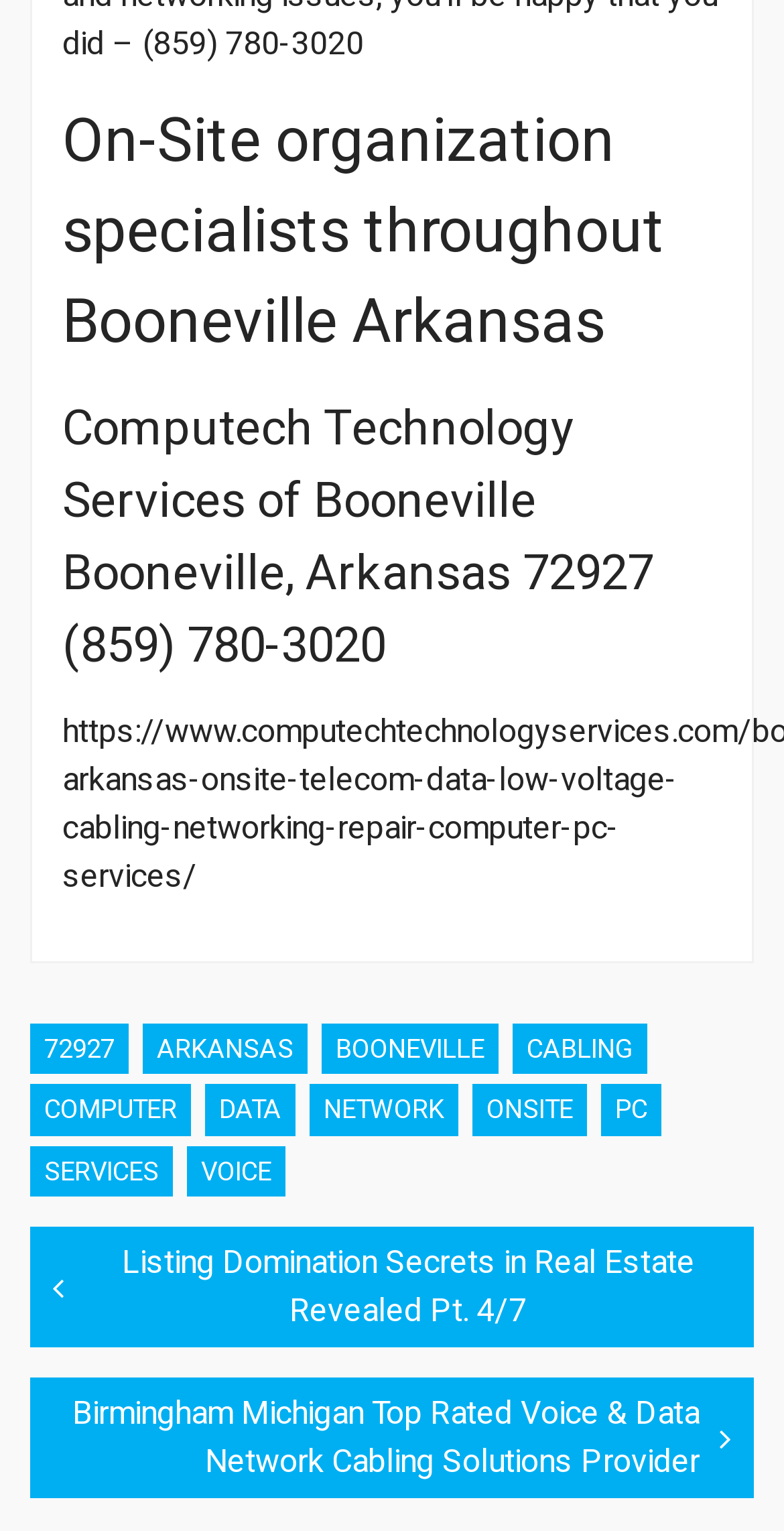Carefully examine the image and provide an in-depth answer to the question: How many navigation links are there?

I found the navigation links by looking at the navigation element and its child elements, and counted the number of link elements that are direct children of the navigation element.